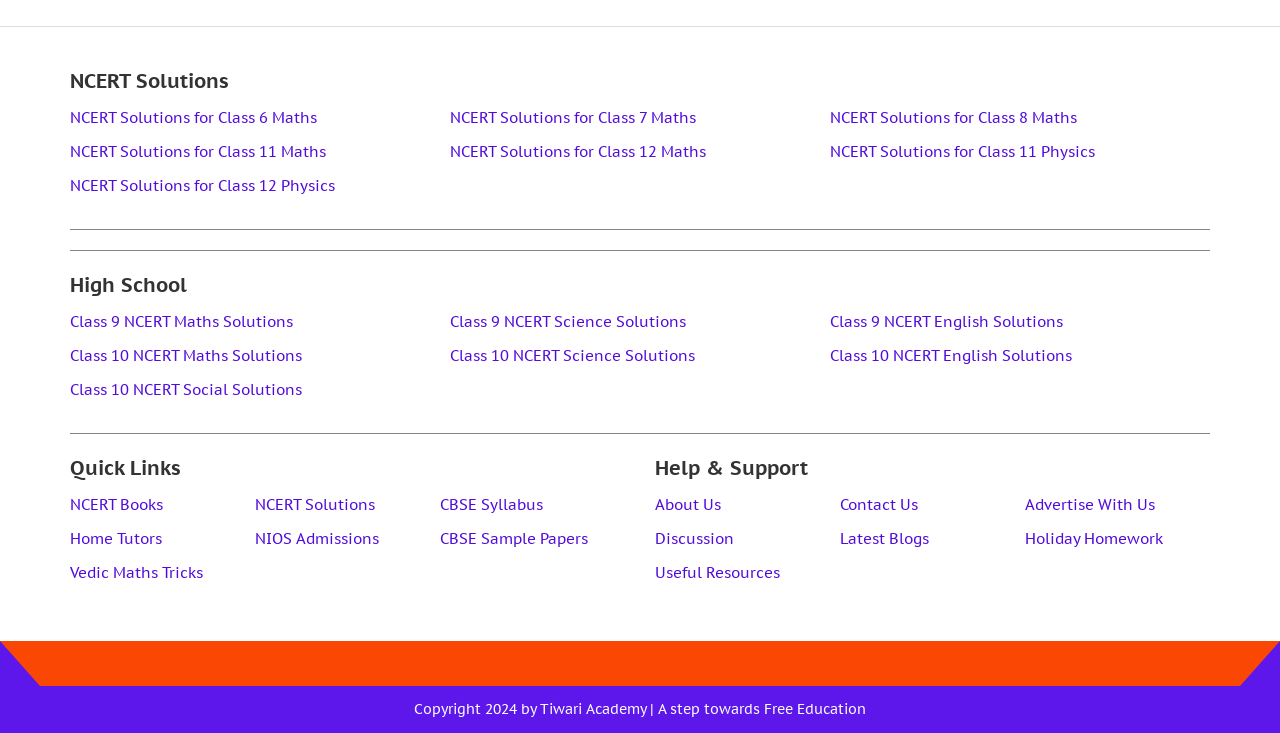Identify the bounding box coordinates for the element you need to click to achieve the following task: "Check About Us". The coordinates must be four float values ranging from 0 to 1, formatted as [left, top, right, bottom].

[0.512, 0.673, 0.656, 0.703]